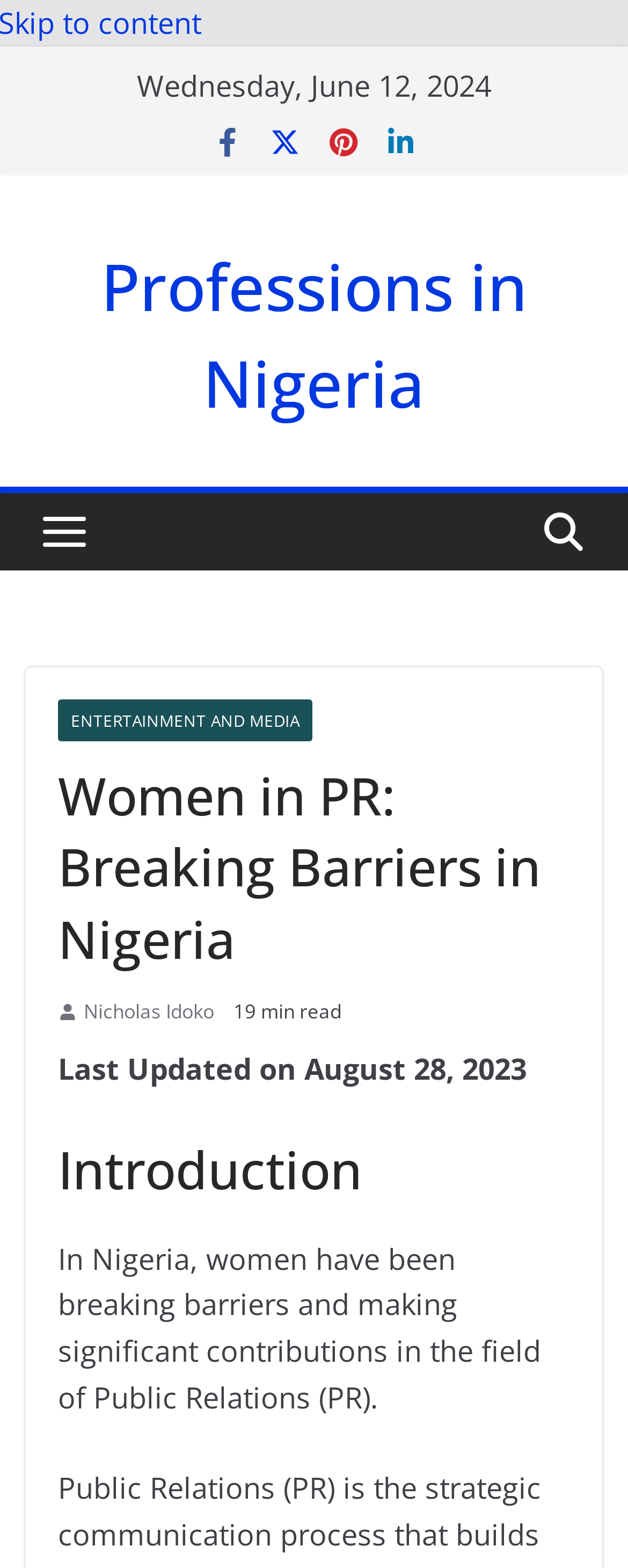Provide an in-depth caption for the elements present on the webpage.

The webpage is about "Women in PR Breaking Barriers in Nigeria" and focuses on empowering women in PR and their impact on Nigerian society. 

At the top of the page, there is a date "Wednesday, June 12, 2024" and a row of social media links, including Facebook, Twitter, Pinterest, and LinkedIn, aligned horizontally. 

Below the social media links, there is a heading "Professions in Nigeria" with a link to the same title. 

To the left of the "Professions in Nigeria" heading, there is a menu button with an accompanying image. When expanded, the menu button reveals a link to "ENTERTAINMENT AND MEDIA". 

On the same level as the menu button, there is a header section with a heading "Women in PR: Breaking Barriers in Nigeria". 

Below the header section, there is an image, followed by a link to "Nicholas Idoko", and then a text indicating the article's reading time, "19 min read". 

Next to the reading time, there is a text showing the last update date, "Last Updated on August 28, 2023". 

Further down, there is a heading "Introduction", followed by a paragraph of text describing how women in Nigeria have been breaking barriers and making significant contributions in the field of Public Relations (PR).